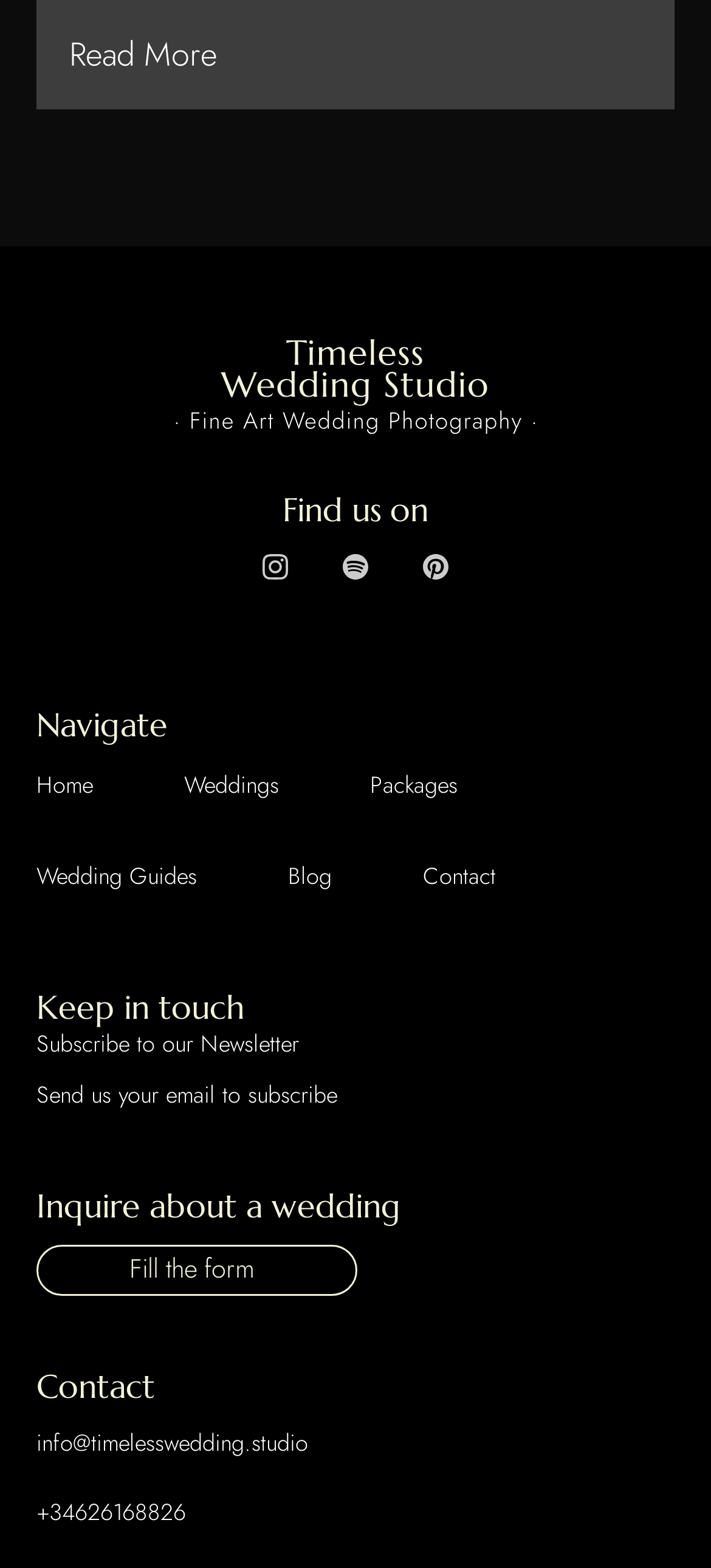Determine the bounding box coordinates for the element that should be clicked to follow this instruction: "Subscribe to our Newsletter". The coordinates should be given as four float numbers between 0 and 1, in the format [left, top, right, bottom].

[0.051, 0.688, 0.474, 0.709]